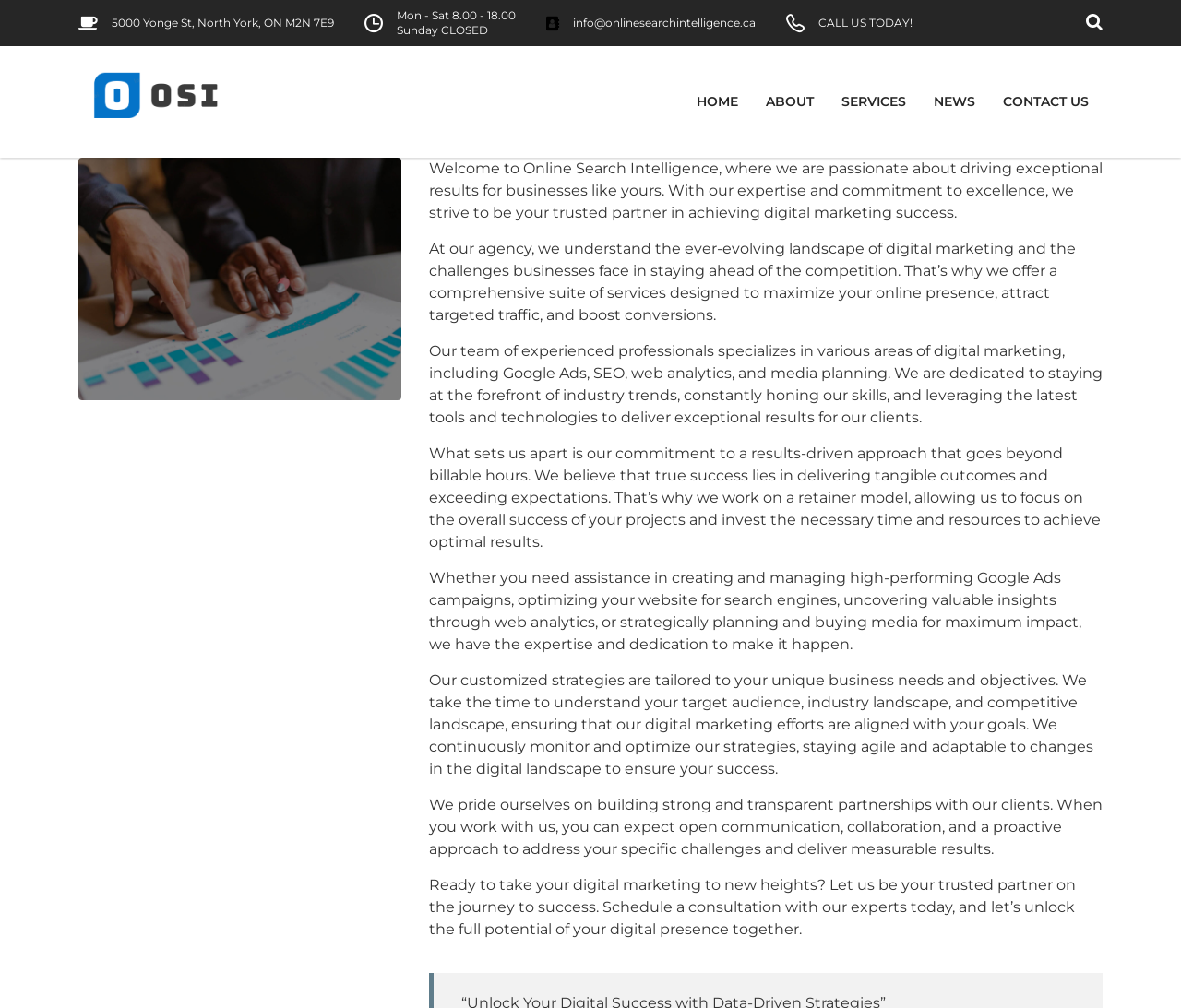Refer to the screenshot and give an in-depth answer to this question: What is the address of OSi?

I found the address by looking at the static text element with the bounding box coordinates [0.095, 0.016, 0.283, 0.029], which contains the address information.